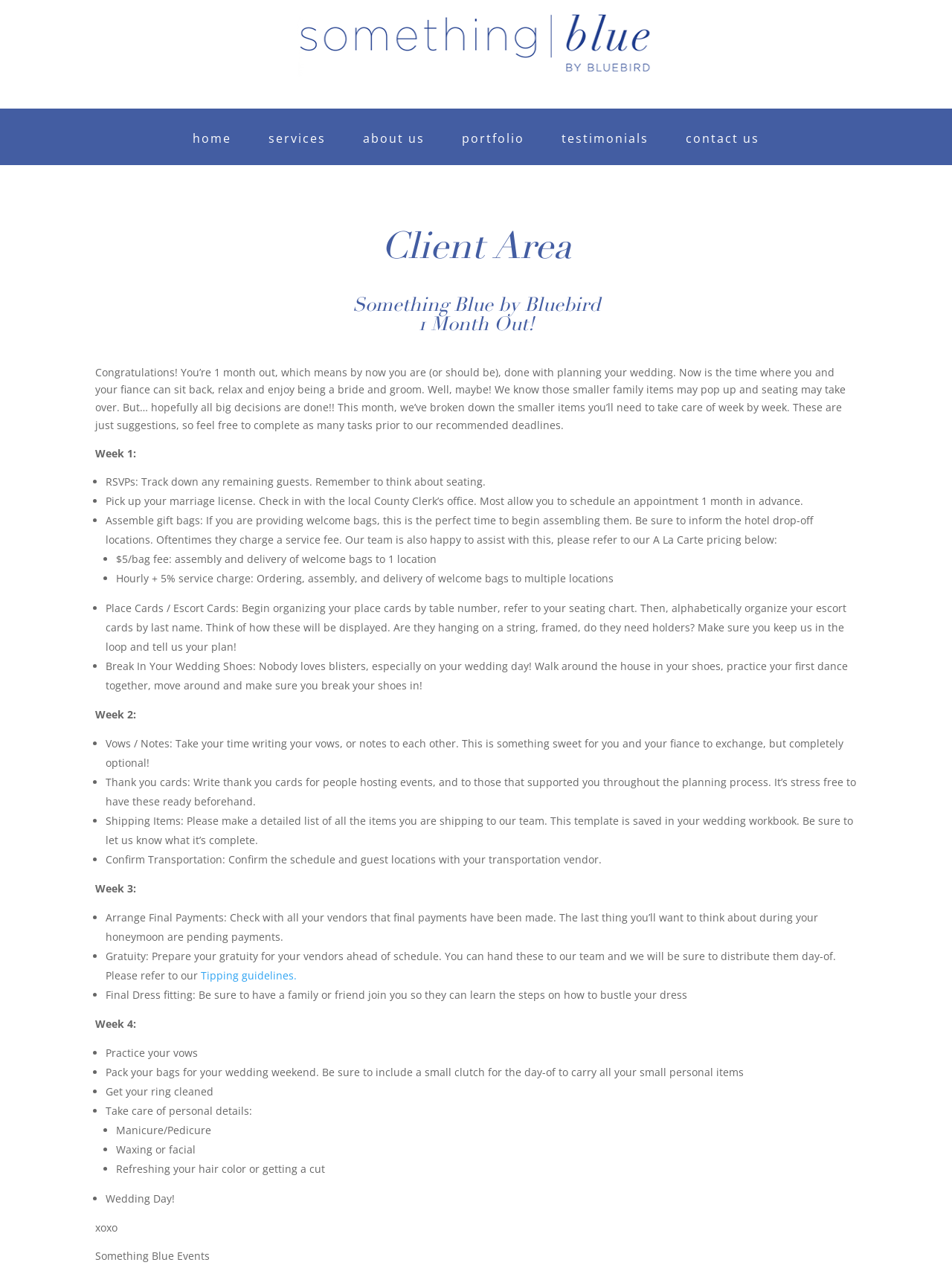Provide the bounding box coordinates of the UI element that matches the description: "about us".

[0.381, 0.105, 0.446, 0.13]